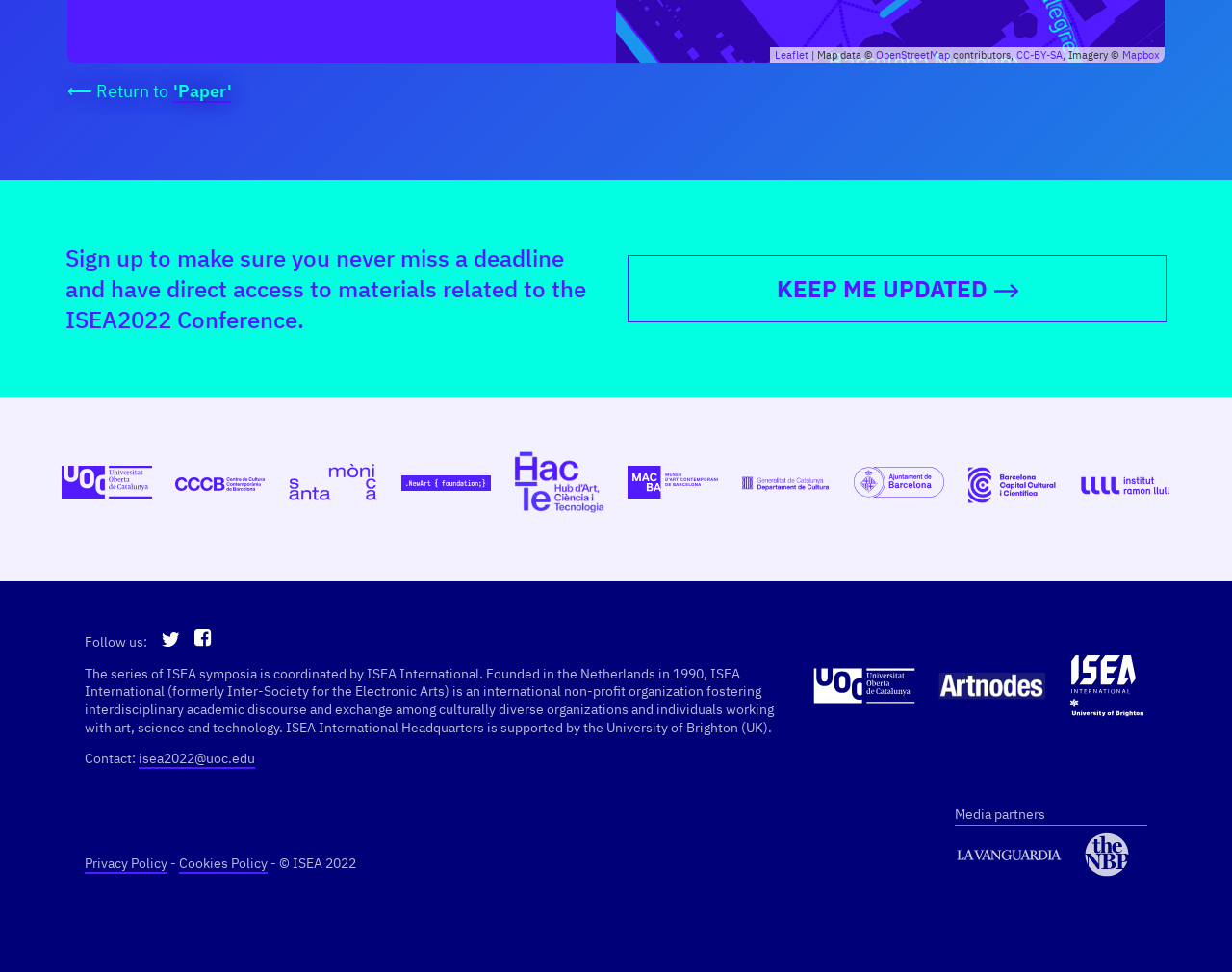How many social media platforms are linked on the webpage?
Using the image, respond with a single word or phrase.

2